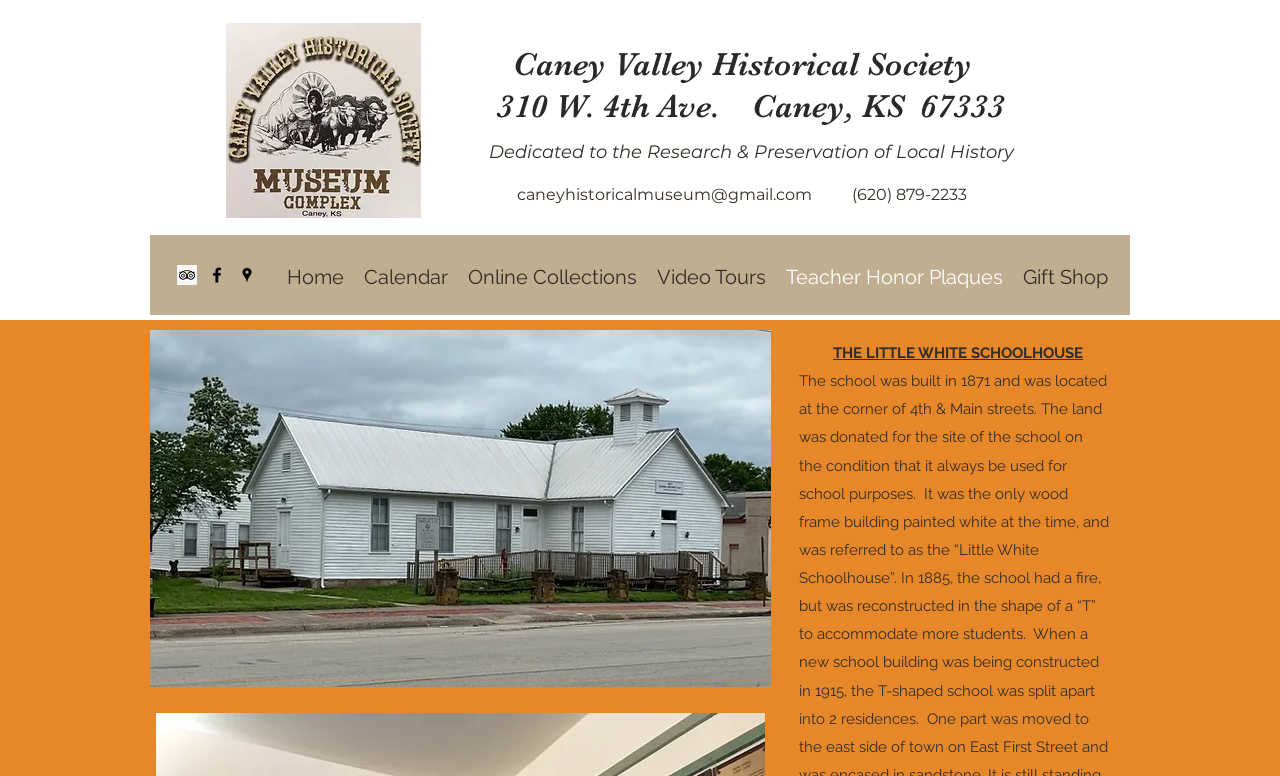Offer a comprehensive description of the webpage’s content and structure.

The webpage is about the Caney Valley Historical Society, dedicated to the research and preservation of local history. At the top, there is an image of a building, likely the historical society's building, taking up about a quarter of the screen. Below the image, there is a heading that provides the society's name, address, and contact information.

To the right of the heading, there is a section with the society's email address and phone number. Below this section, there is a social bar with three social media icons: Trip Advisor, Facebook, and Google Places.

The main navigation menu is located below the social bar, with links to various pages, including Home, Calendar, Online Collections, Video Tours, Teacher Honor Plaques, and Gift Shop. The Teacher Honor Plaques link is likely the current page, given the meta description.

On the right side of the page, there is a large image of a schoolhouse, taking up about half of the screen. Above the image, there is a small text "THE LITTLE WHITE SCHOOLHOUSE".